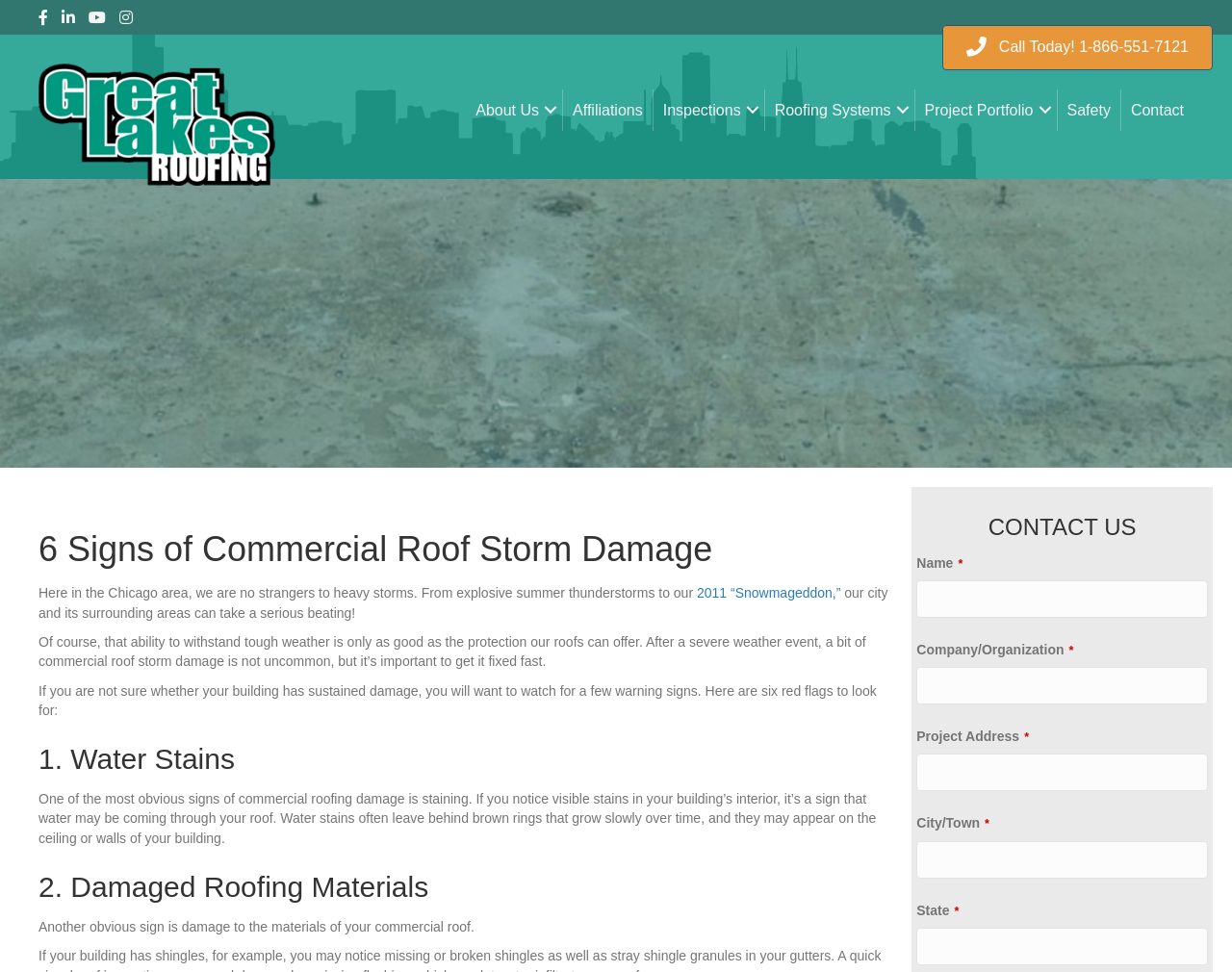Using the provided description: "2011 “Snowmageddon,”", find the bounding box coordinates of the corresponding UI element. The output should be four float numbers between 0 and 1, in the format [left, top, right, bottom].

[0.566, 0.602, 0.682, 0.618]